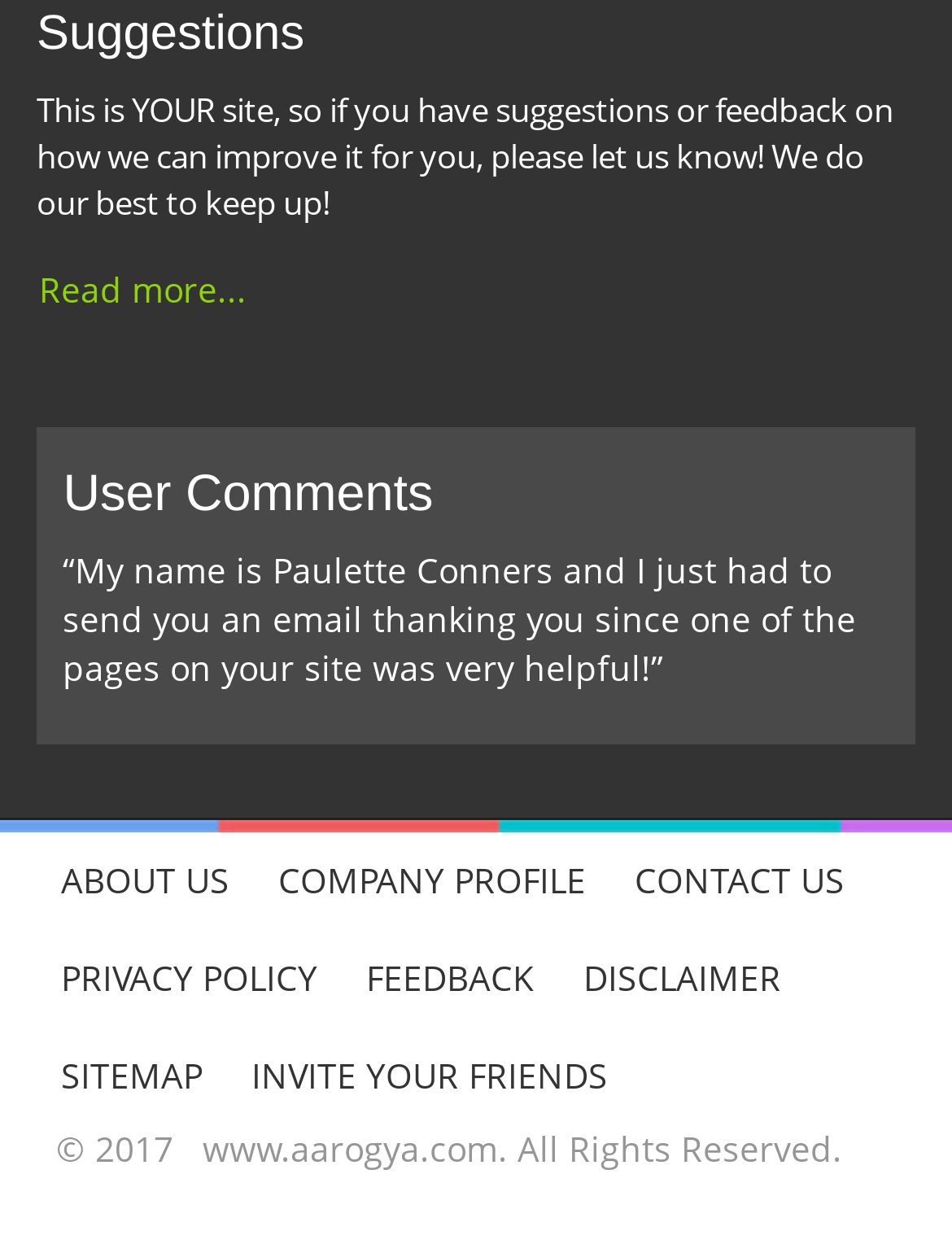Pinpoint the bounding box coordinates for the area that should be clicked to perform the following instruction: "View the website's SITEMAP".

[0.038, 0.817, 0.238, 0.894]